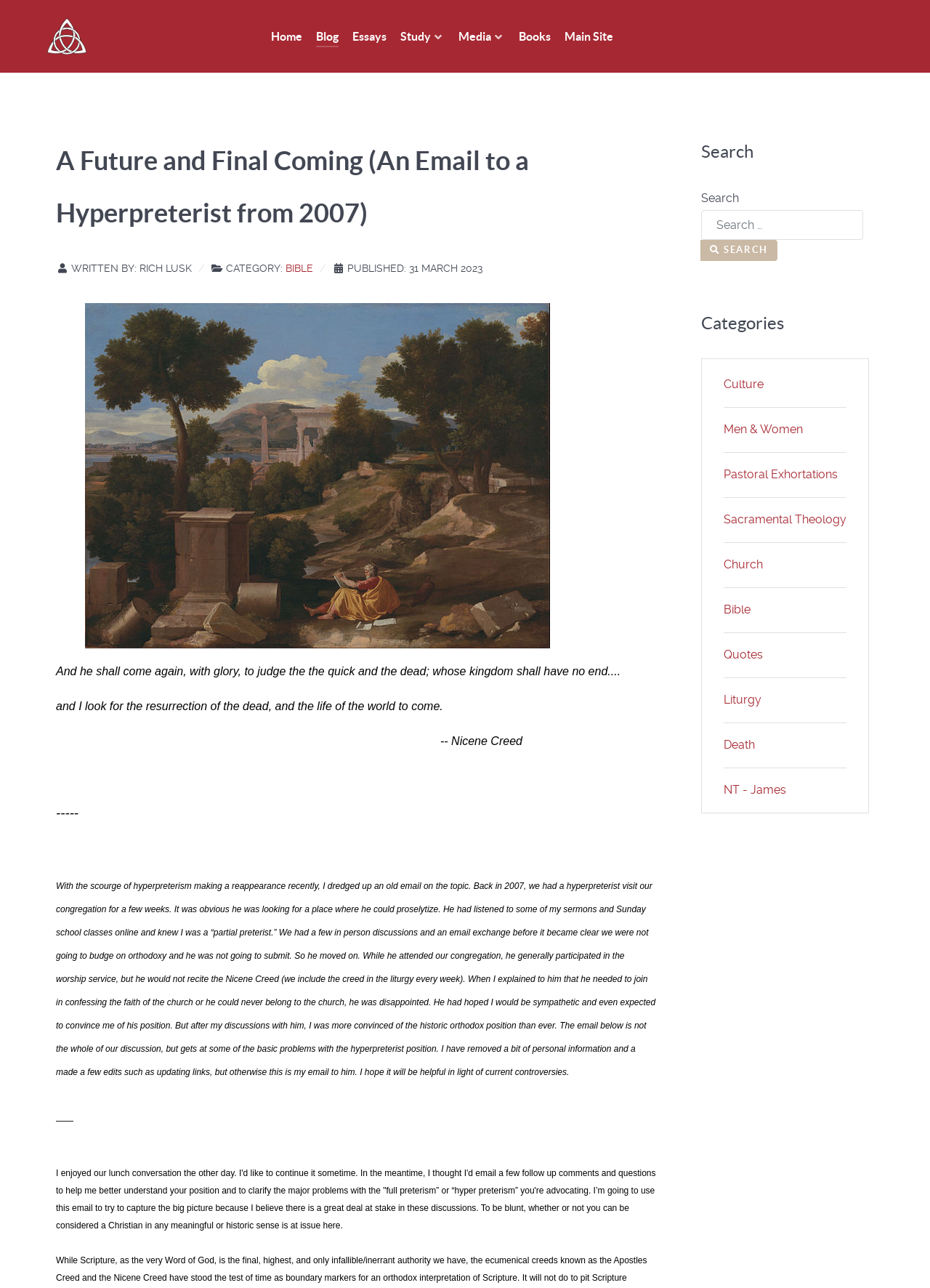Determine the bounding box coordinates of the clickable region to carry out the instruction: "Click the 'SEARCH' button".

[0.753, 0.186, 0.836, 0.202]